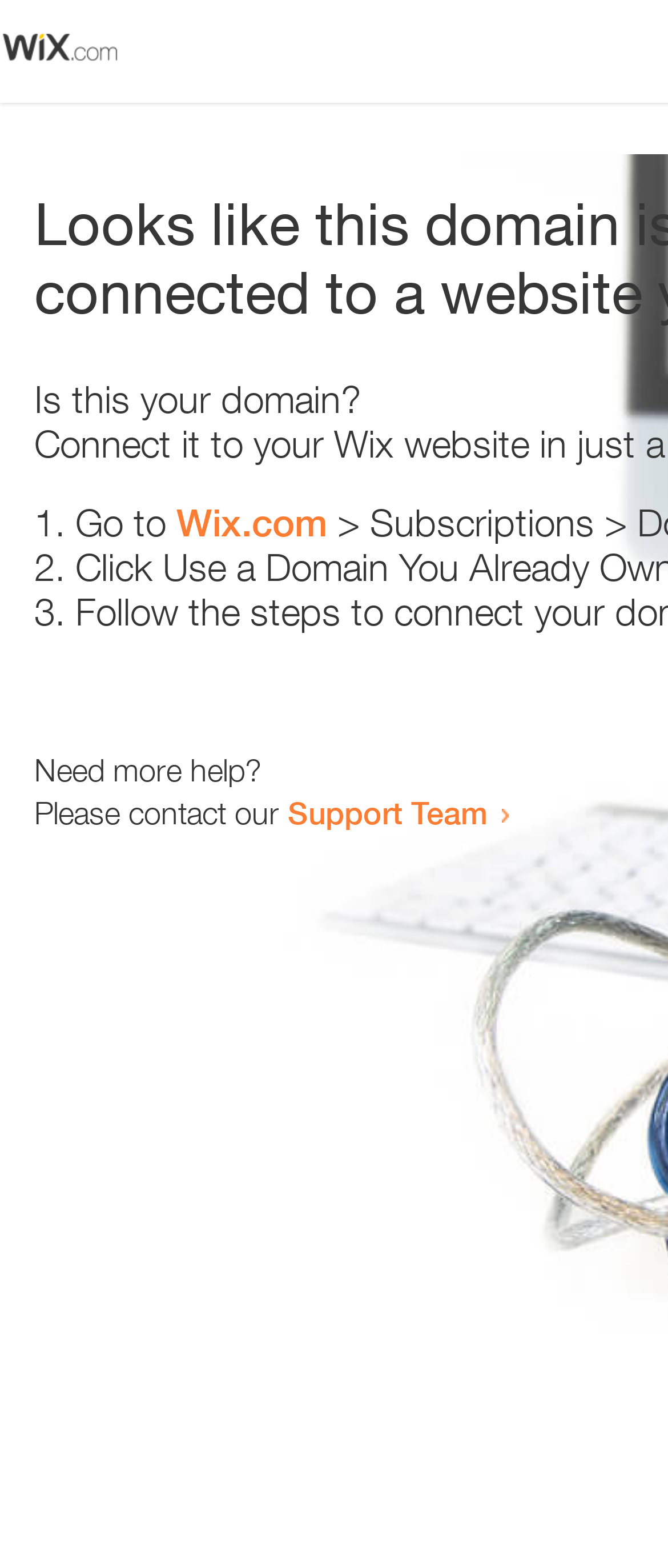Create a full and detailed caption for the entire webpage.

The webpage appears to be an error page, with a small image at the top left corner. Below the image, there is a heading that reads "Is this your domain?" centered on the page. 

Underneath the heading, there is a numbered list with three items. The first item starts with "1." and is followed by the text "Go to" and a link to "Wix.com". The second item starts with "2." and the third item starts with "3.", but their contents are not specified. 

At the bottom of the page, there is a section that provides additional help options. It starts with the text "Need more help?" and is followed by a sentence that reads "Please contact our". This sentence is completed with a link to the "Support Team".